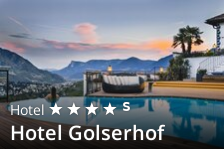What is the ideal purpose of Hotel Golserhof?
Using the image as a reference, give an elaborate response to the question.

According to the caption, Hotel Golserhof is 'ideal for visitors seeking a tranquil retreat, combining comfort with breathtaking views of nature, making it a perfect choice for a relaxing holiday experience'.